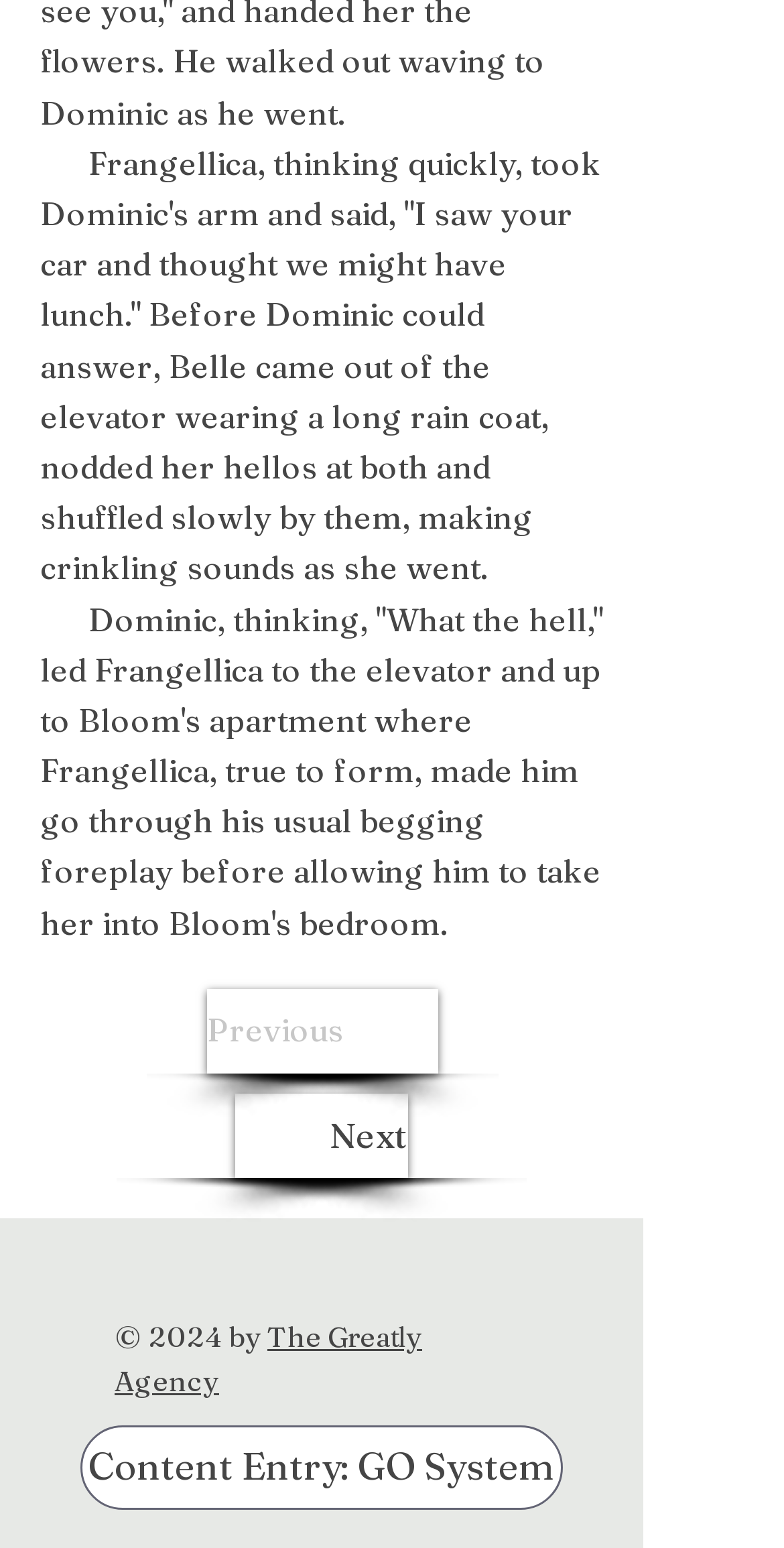Observe the image and answer the following question in detail: How many paragraphs of text are there at the top?

I found the answer by examining the webpage structure, where I saw two blocks of text at the top, each containing a paragraph of text, suggesting that there are two paragraphs of text at the top.